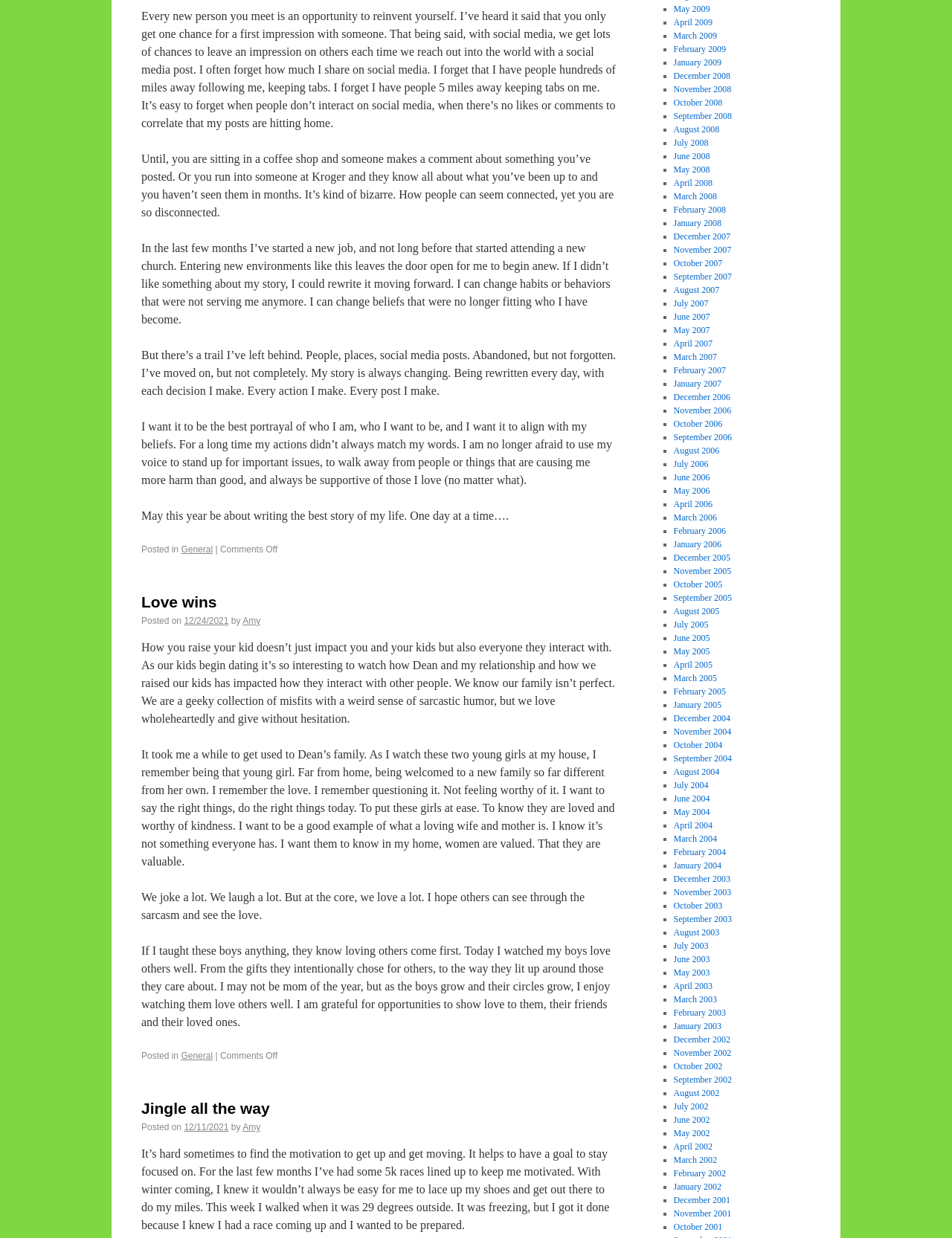Locate the bounding box coordinates of the area you need to click to fulfill this instruction: 'View the post from December 11, 2021'. The coordinates must be in the form of four float numbers ranging from 0 to 1: [left, top, right, bottom].

[0.193, 0.906, 0.24, 0.915]